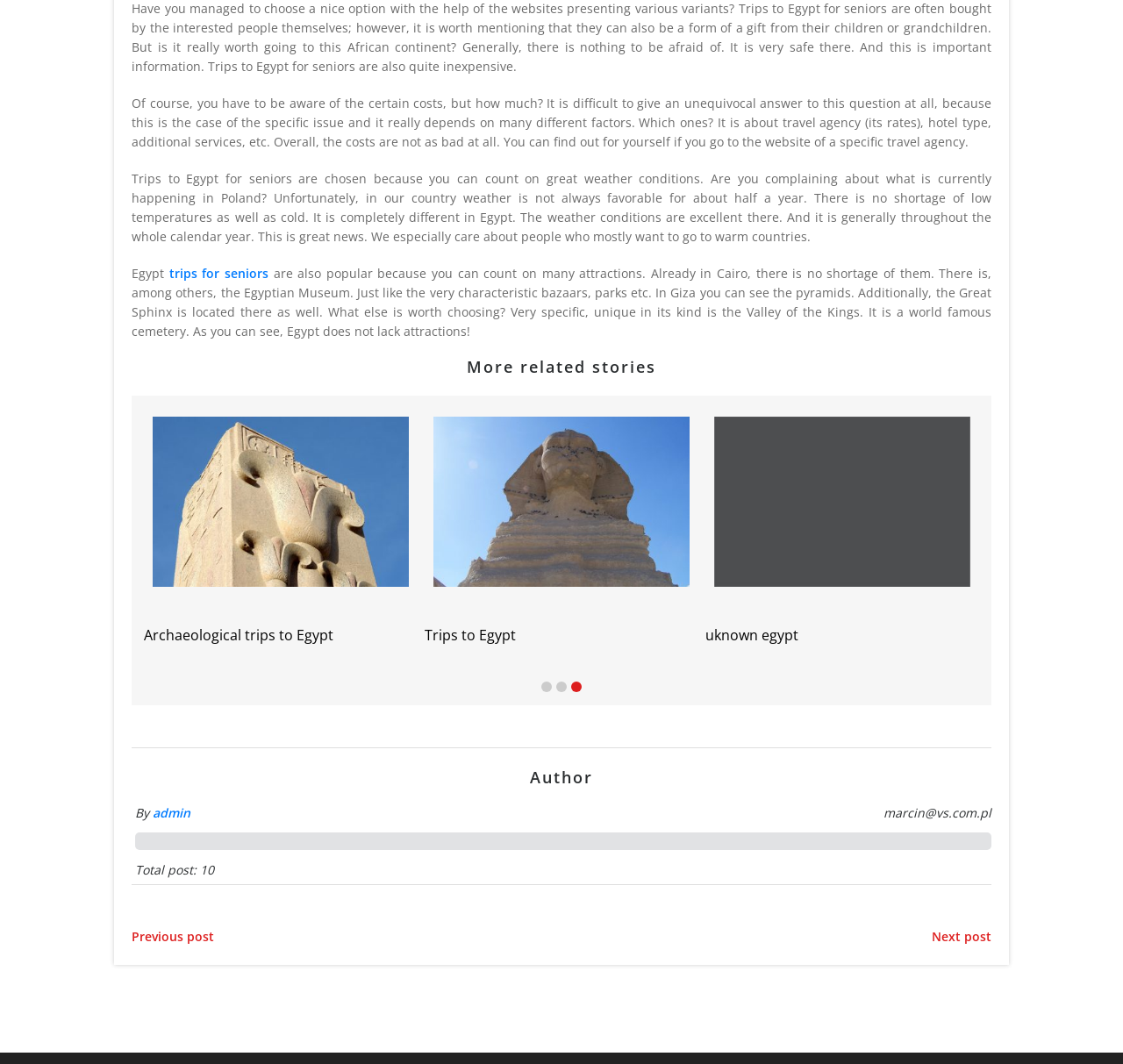Provide a single word or phrase answer to the question: 
What is the name of the famous cemetery in Egypt?

Valley of the Kings